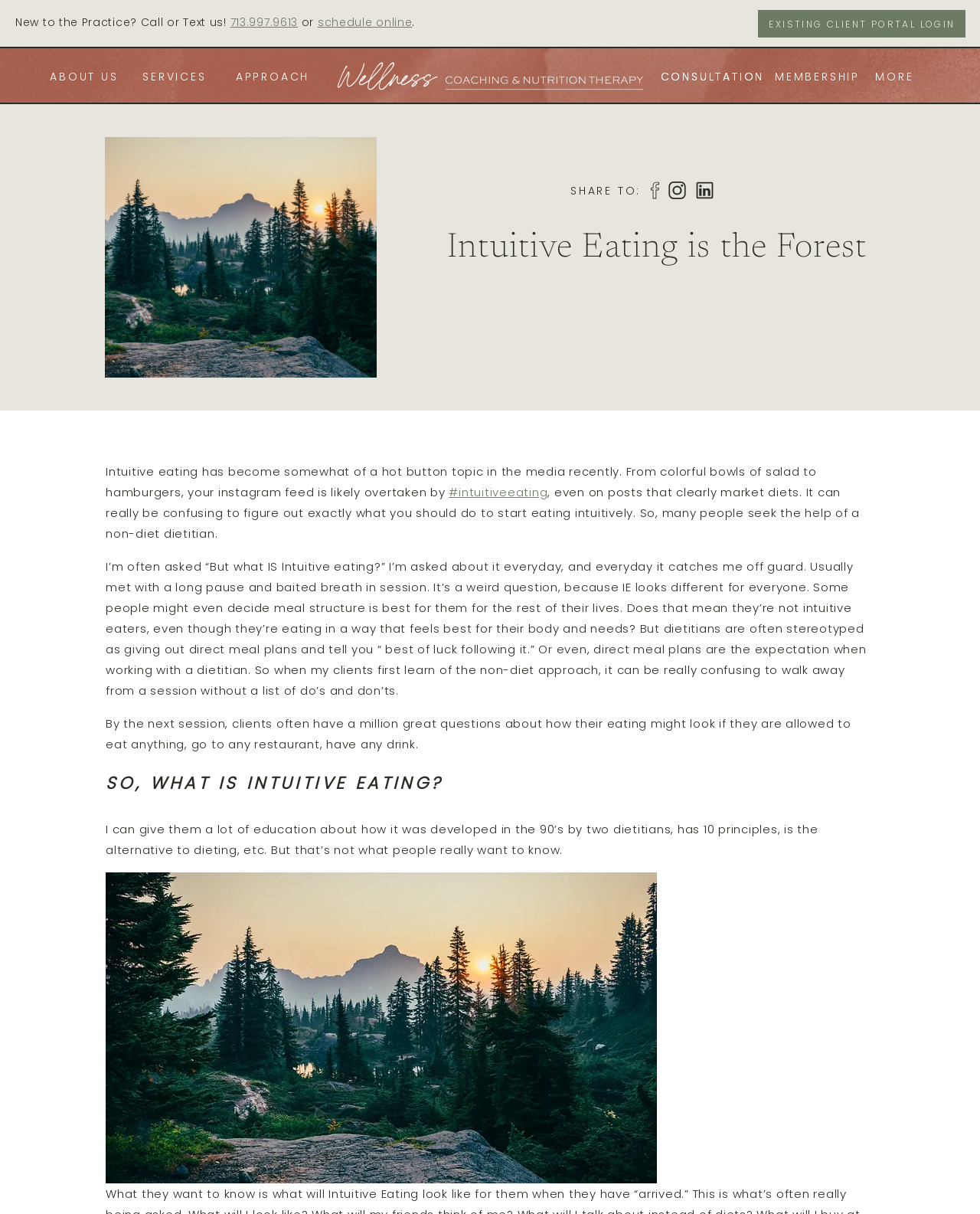What is the topic of the main article on the webpage?
Based on the image, provide your answer in one word or phrase.

Intuitive Eating